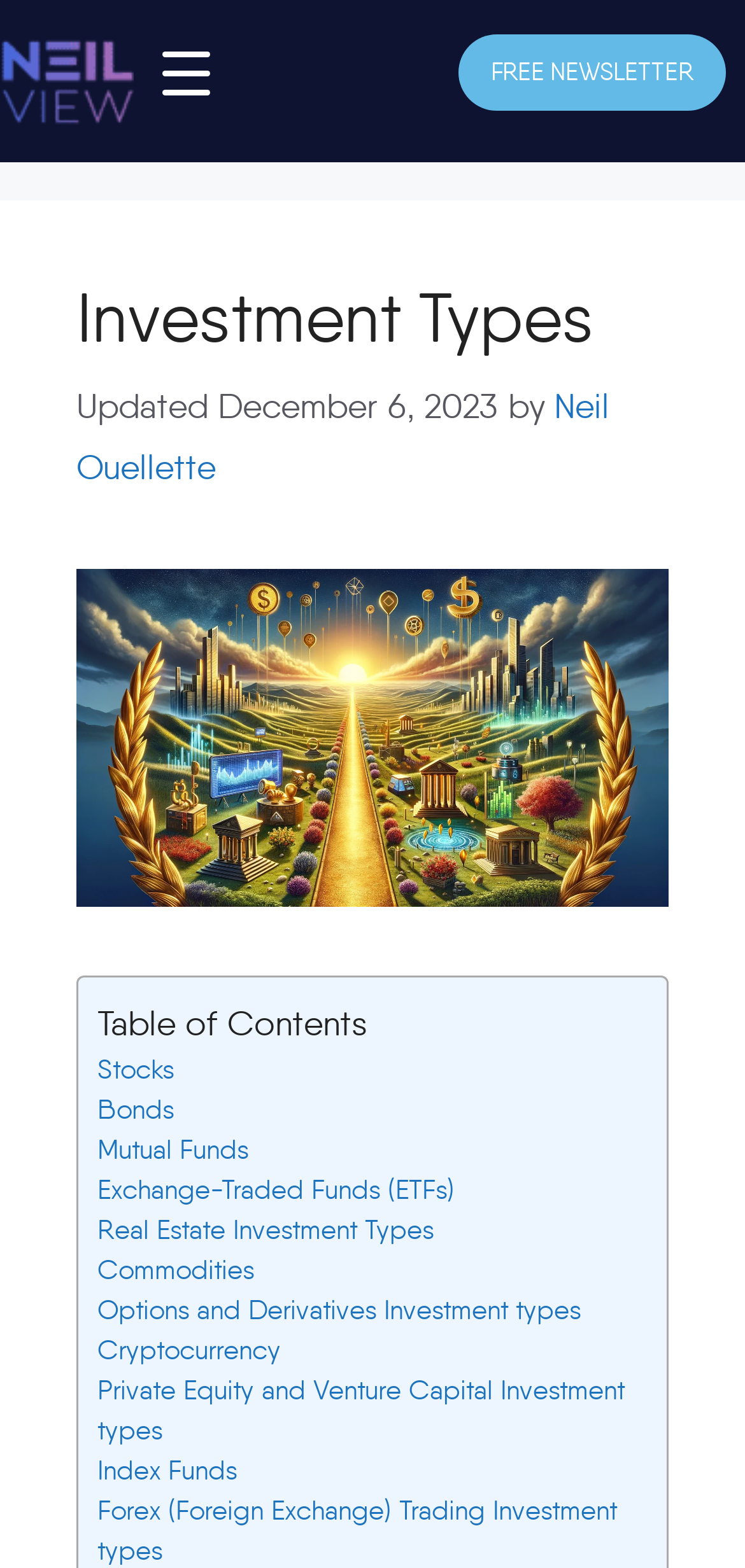Determine the bounding box for the UI element as described: "Neil Ouellette". The coordinates should be represented as four float numbers between 0 and 1, formatted as [left, top, right, bottom].

[0.103, 0.246, 0.818, 0.312]